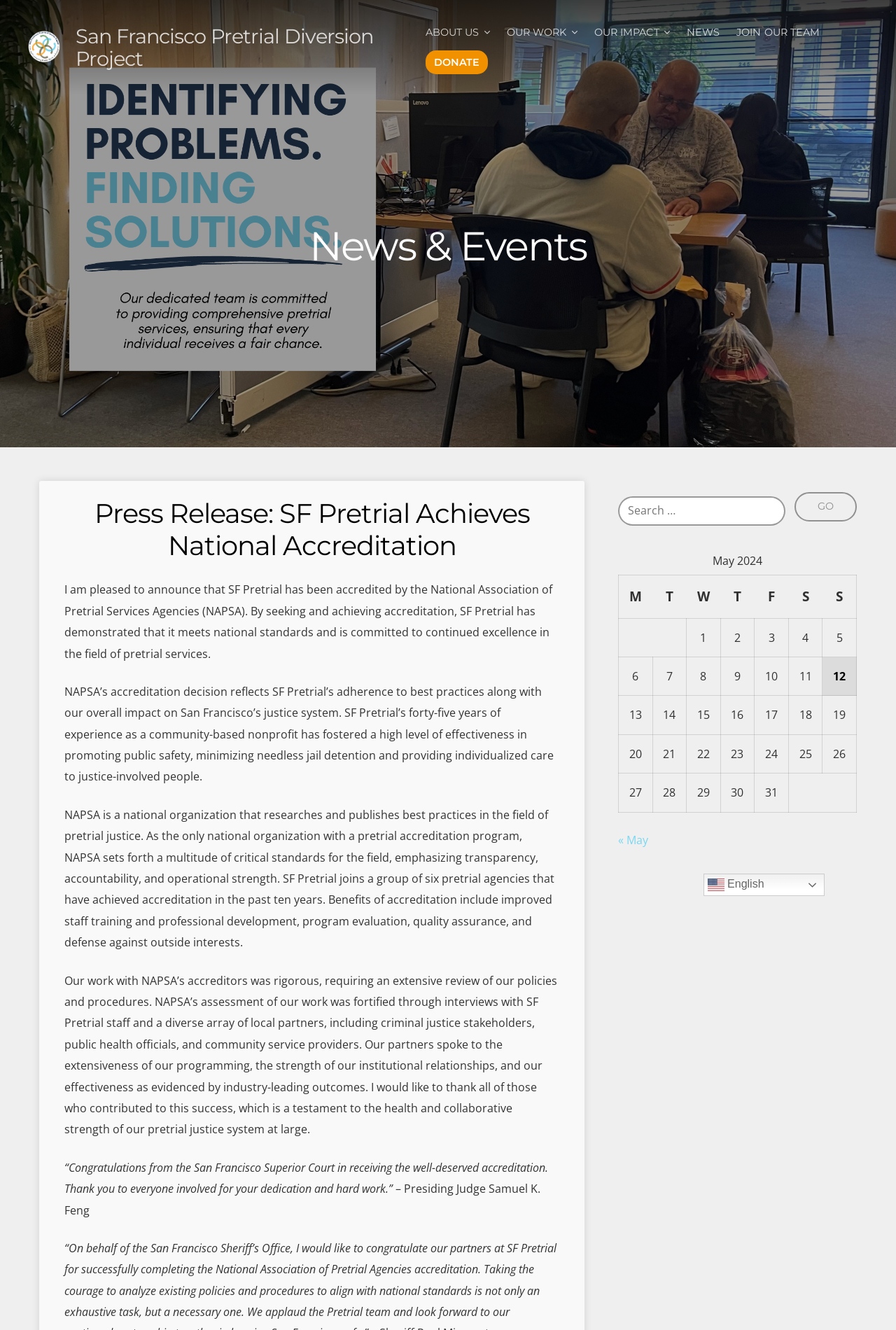What is the name of the organization?
Using the information from the image, provide a comprehensive answer to the question.

I found the answer by looking at the top-most link element with the text 'San Francisco Pretrial Diversion Project', which is likely to be the name of the organization.